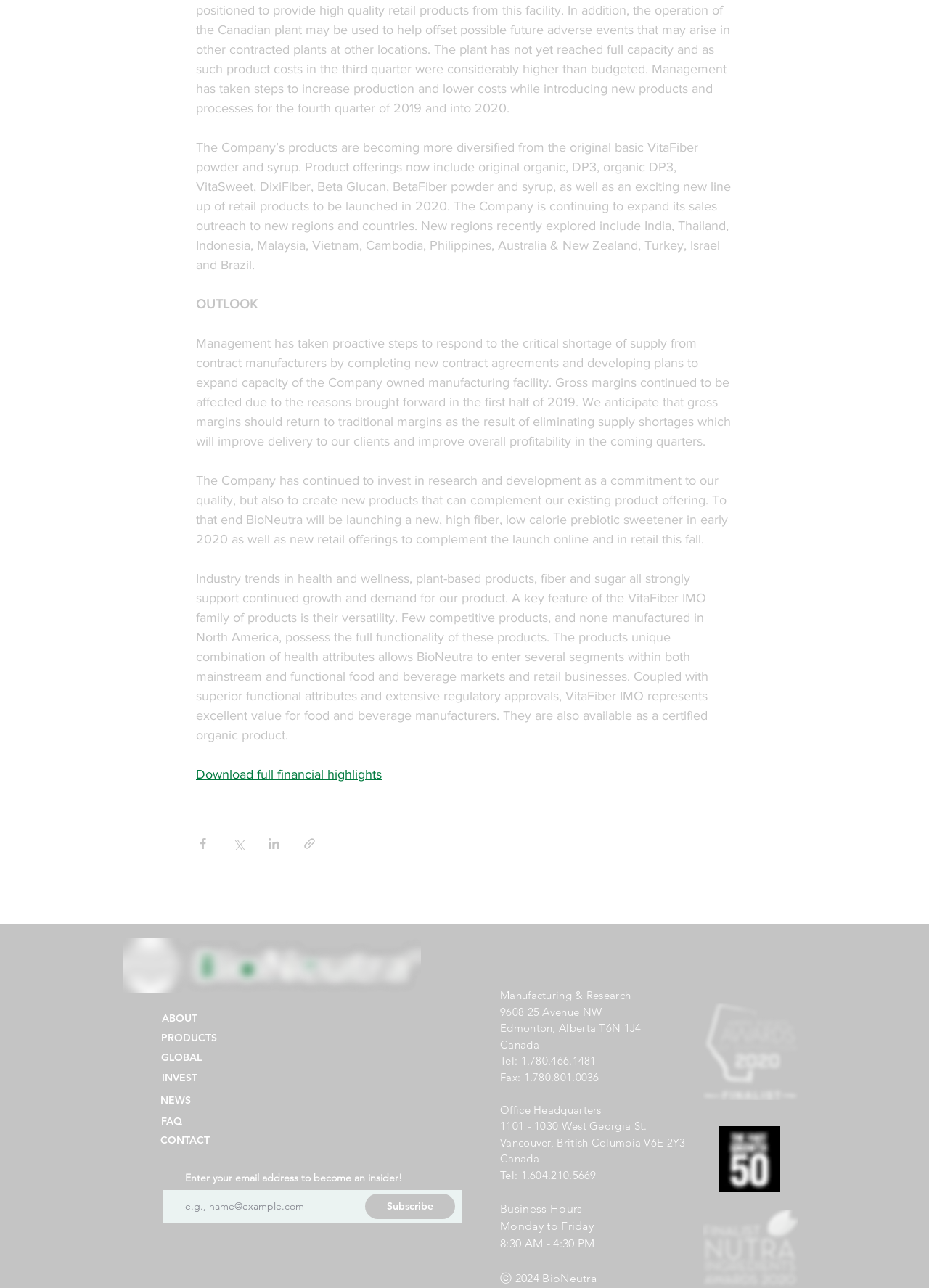Please examine the image and provide a detailed answer to the question: What is the company's headquarters located in?

The company's headquarters is located in Vancouver, British Columbia, Canada, as mentioned in the text 'Office Headquarters 1101 - 1030 West Georgia St. Vancouver, British Columbia V6E 2Y3 Canada'